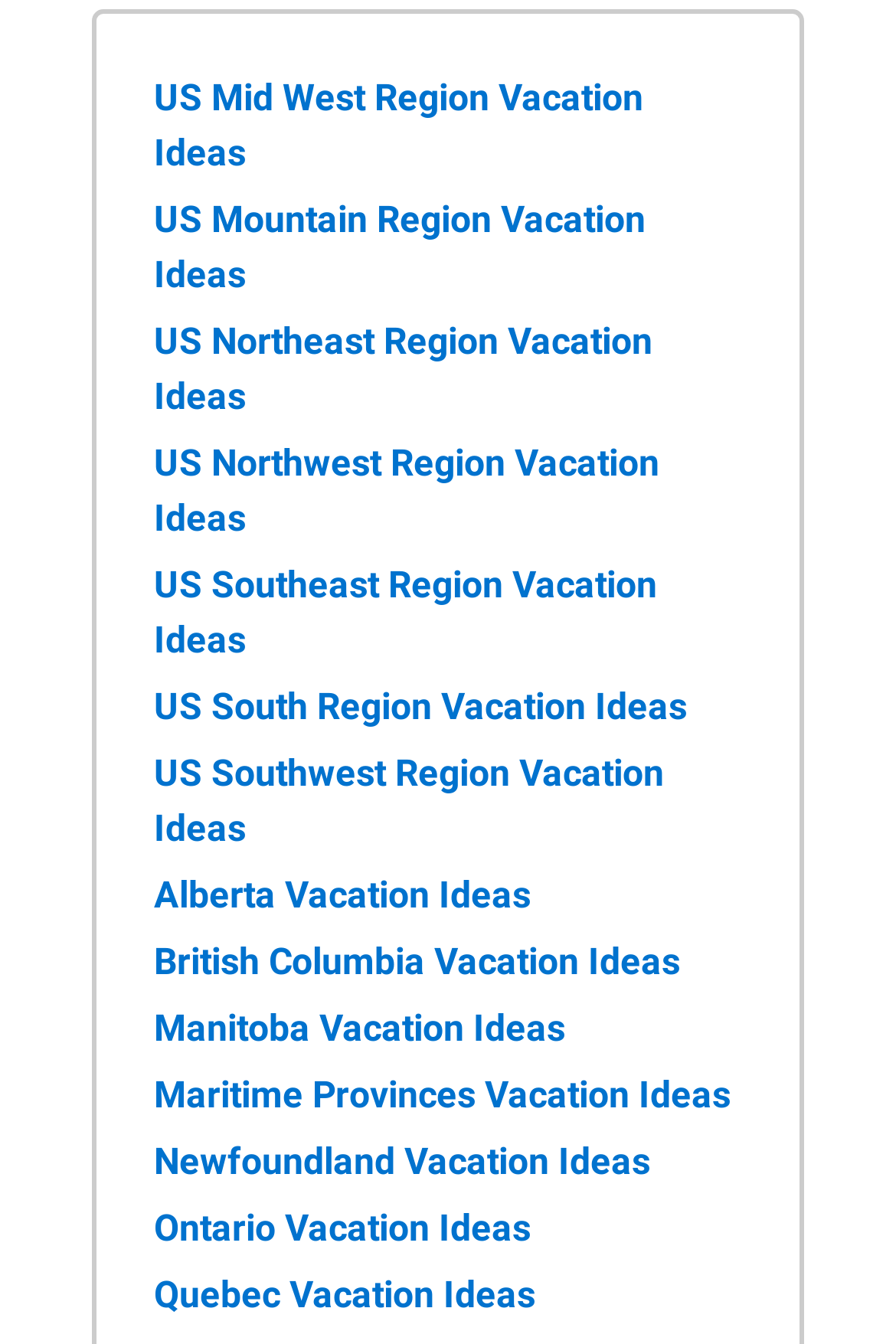Please specify the bounding box coordinates of the clickable region to carry out the following instruction: "Discover Alberta Vacation Ideas". The coordinates should be four float numbers between 0 and 1, in the format [left, top, right, bottom].

[0.172, 0.65, 0.592, 0.682]